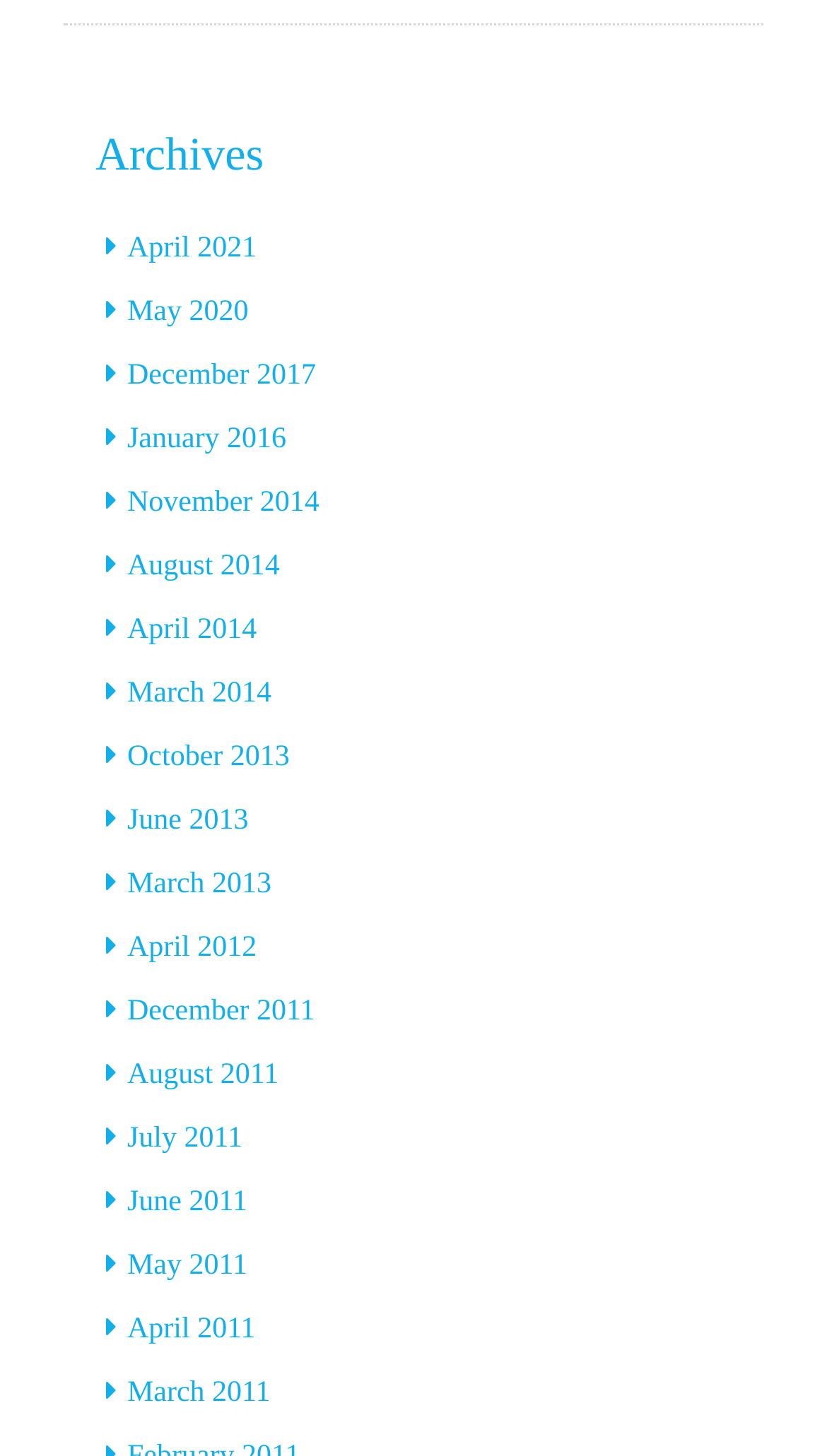Pinpoint the bounding box coordinates of the clickable element to carry out the following instruction: "Click the logo."

None